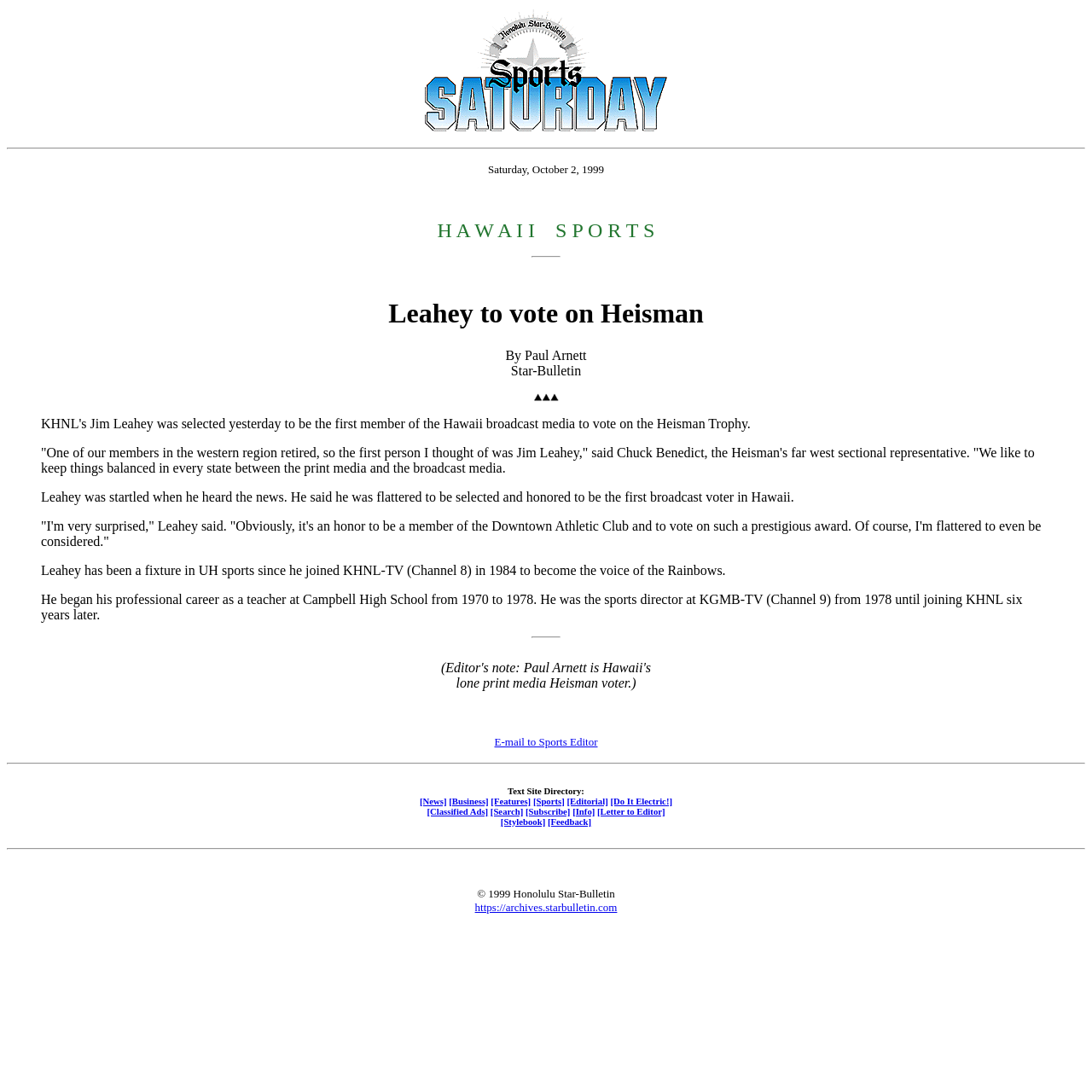Using the information in the image, give a comprehensive answer to the question: 
What is the date mentioned in the article?

I found the date 'Saturday, October 2, 1999' in the blockquote section of the webpage, which is located at the top of the page.